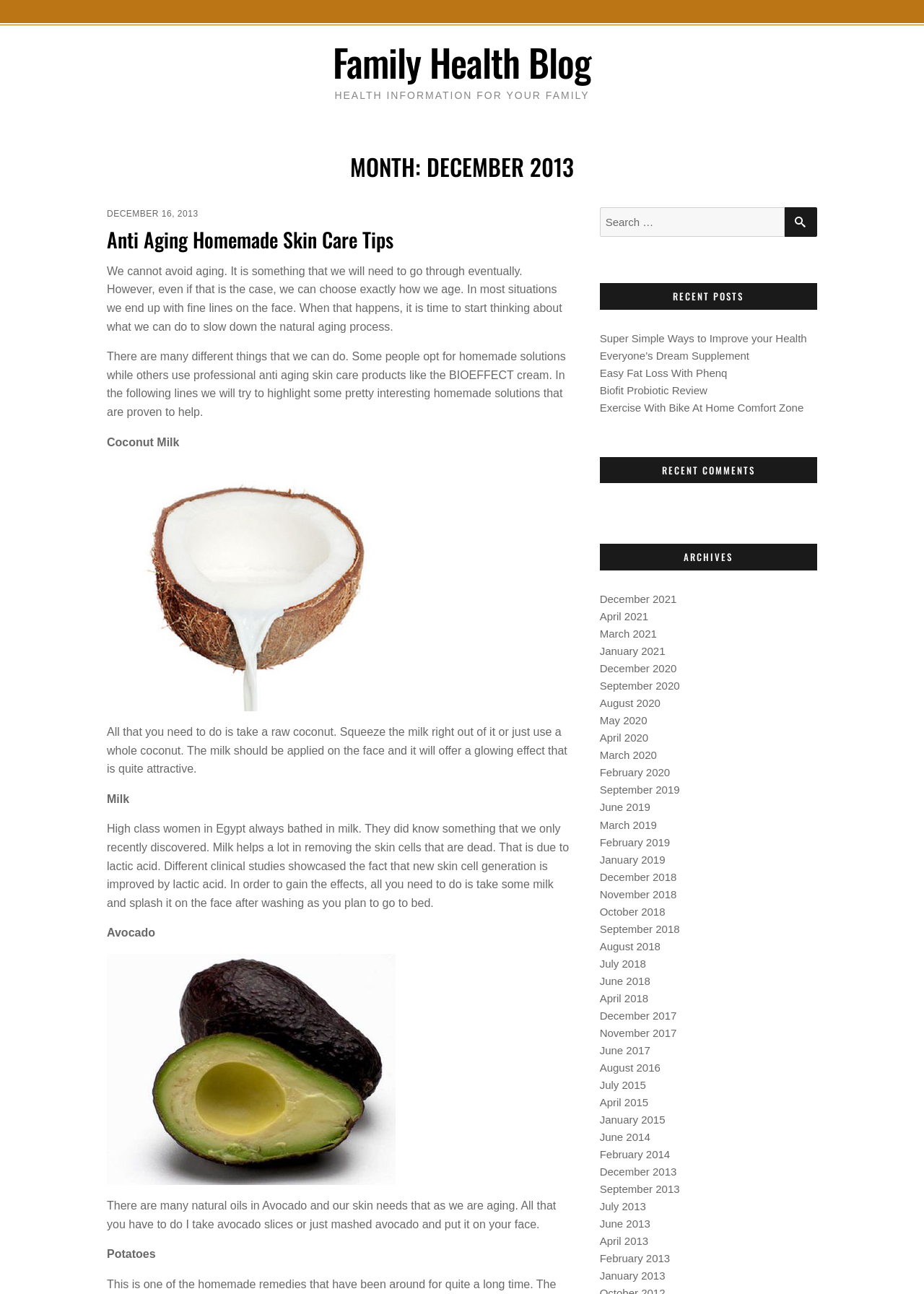Can you identify the bounding box coordinates of the clickable region needed to carry out this instruction: 'Go to the 'Contact Us' page'? The coordinates should be four float numbers within the range of 0 to 1, stated as [left, top, right, bottom].

None